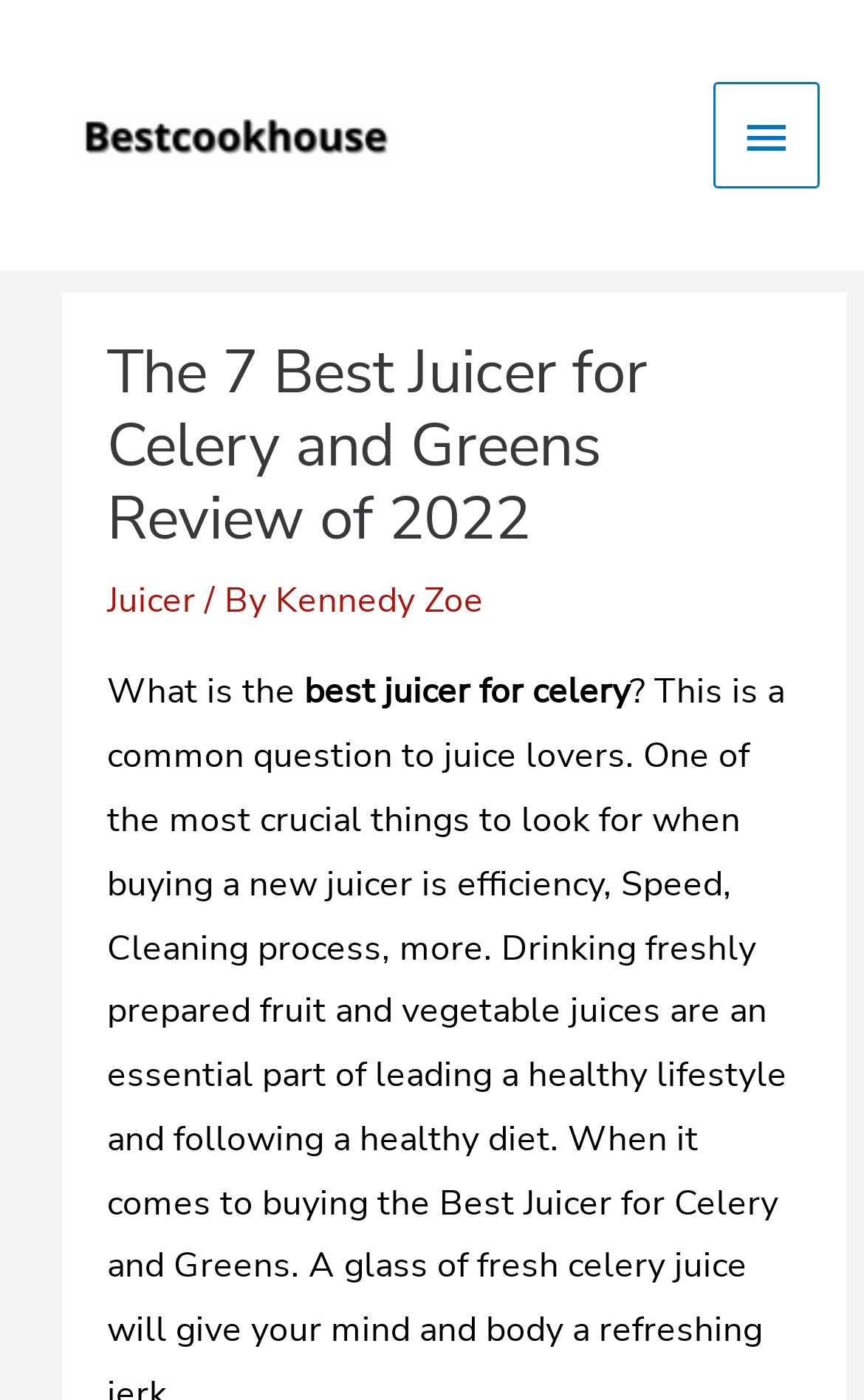From the webpage screenshot, predict the bounding box of the UI element that matches this description: "Enviar".

None